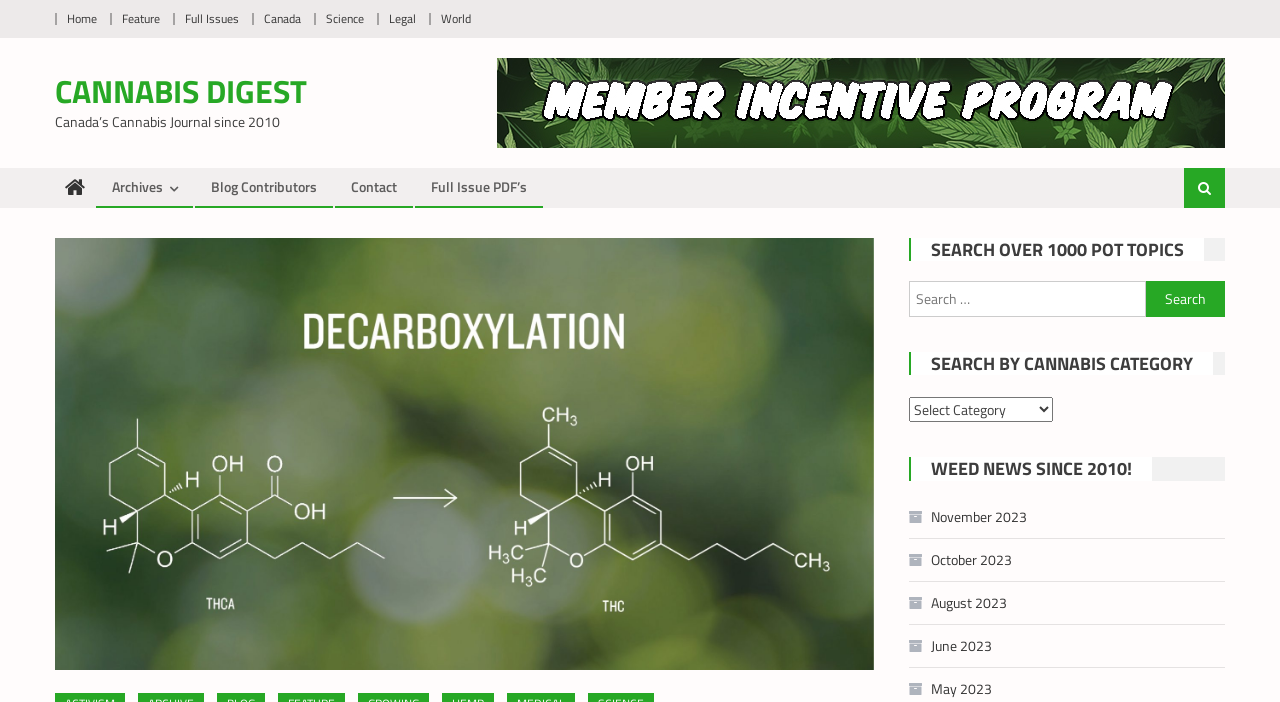Find the bounding box coordinates of the element's region that should be clicked in order to follow the given instruction: "Read the latest news from November 2023". The coordinates should consist of four float numbers between 0 and 1, i.e., [left, top, right, bottom].

[0.71, 0.713, 0.802, 0.759]